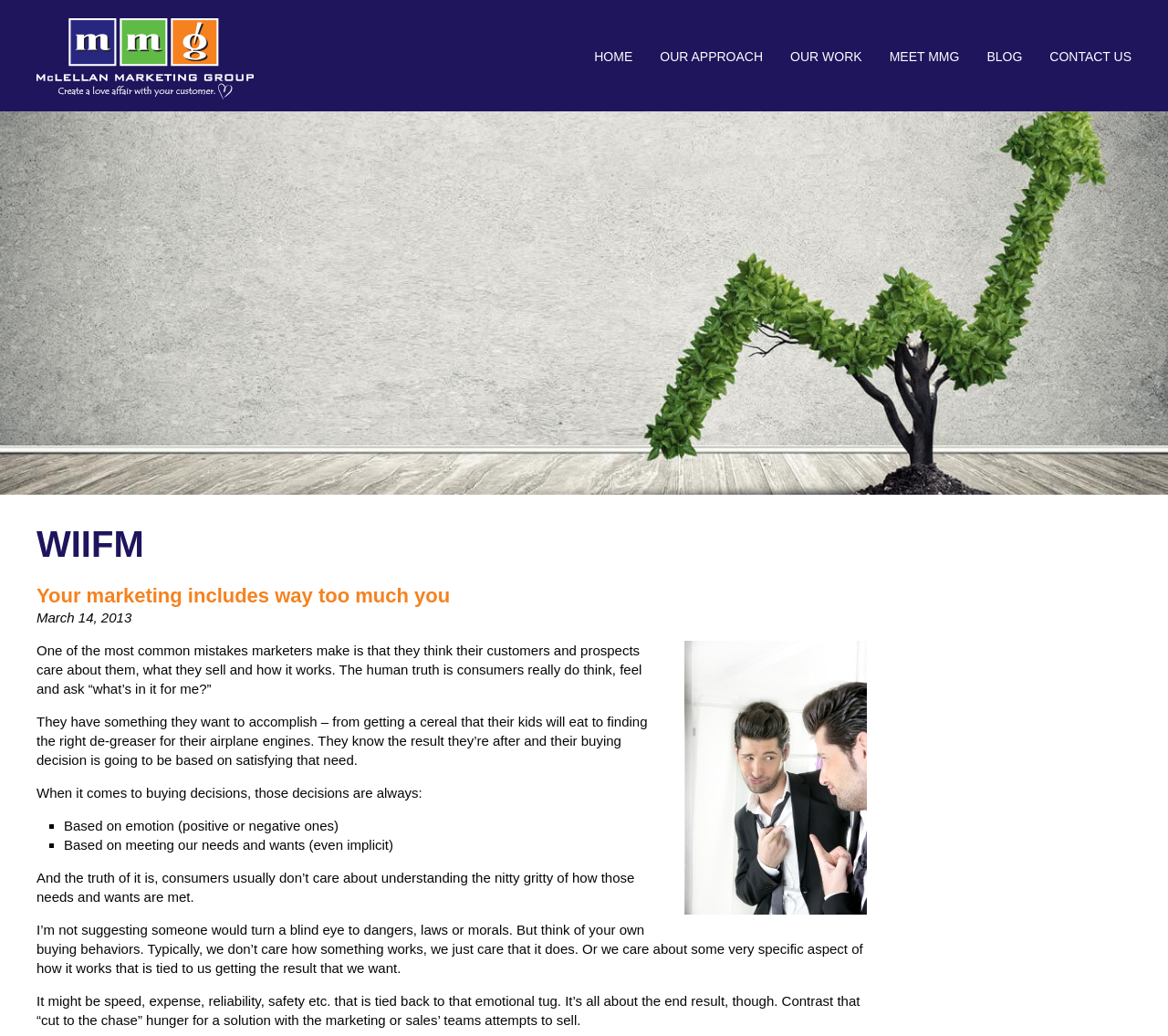Locate the bounding box coordinates of the area you need to click to fulfill this instruction: 'Read the article titled WIIFM'. The coordinates must be in the form of four float numbers ranging from 0 to 1: [left, top, right, bottom].

[0.031, 0.504, 0.742, 0.546]